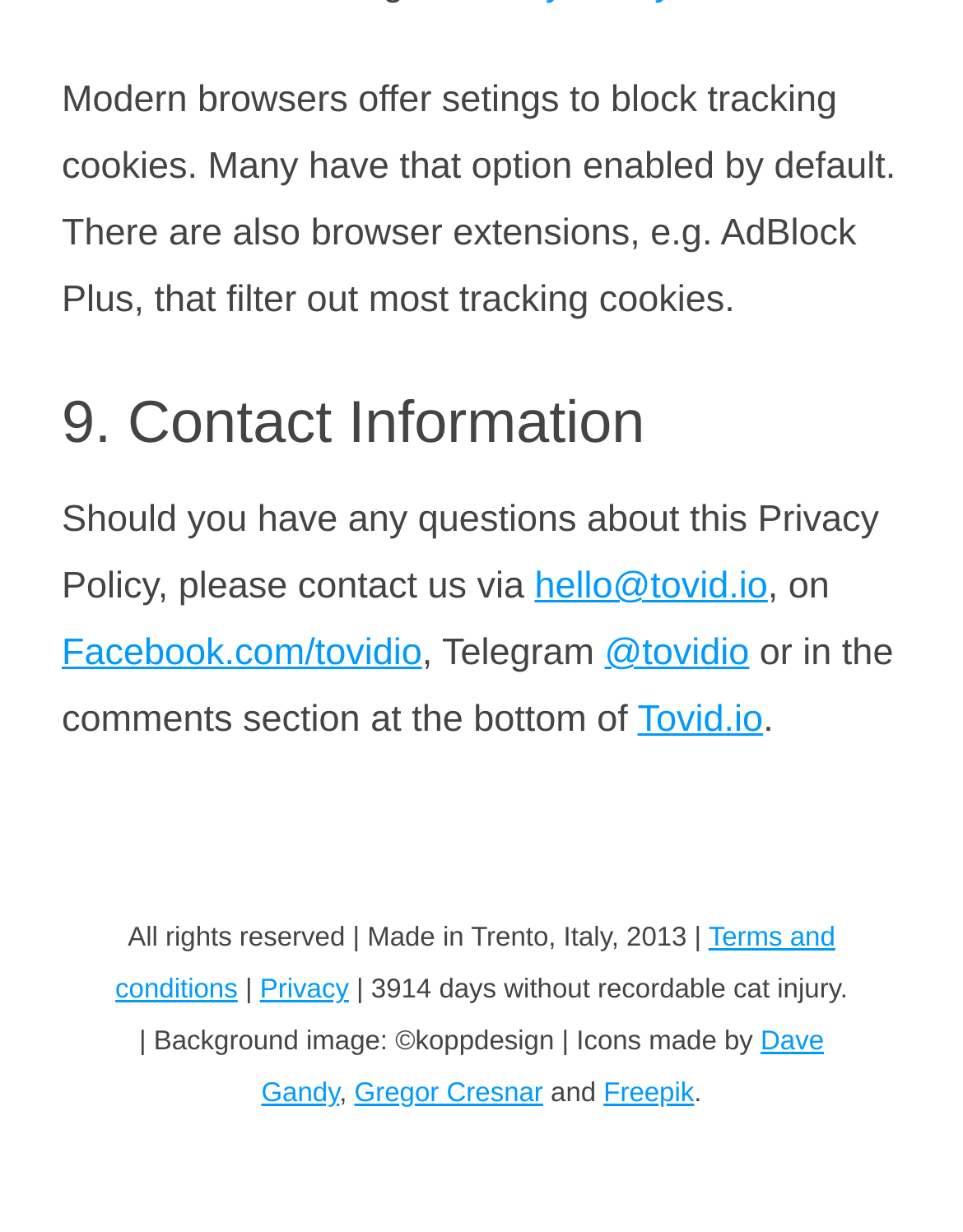Respond to the following question with a brief word or phrase:
What is the website's Telegram handle?

@tovidio